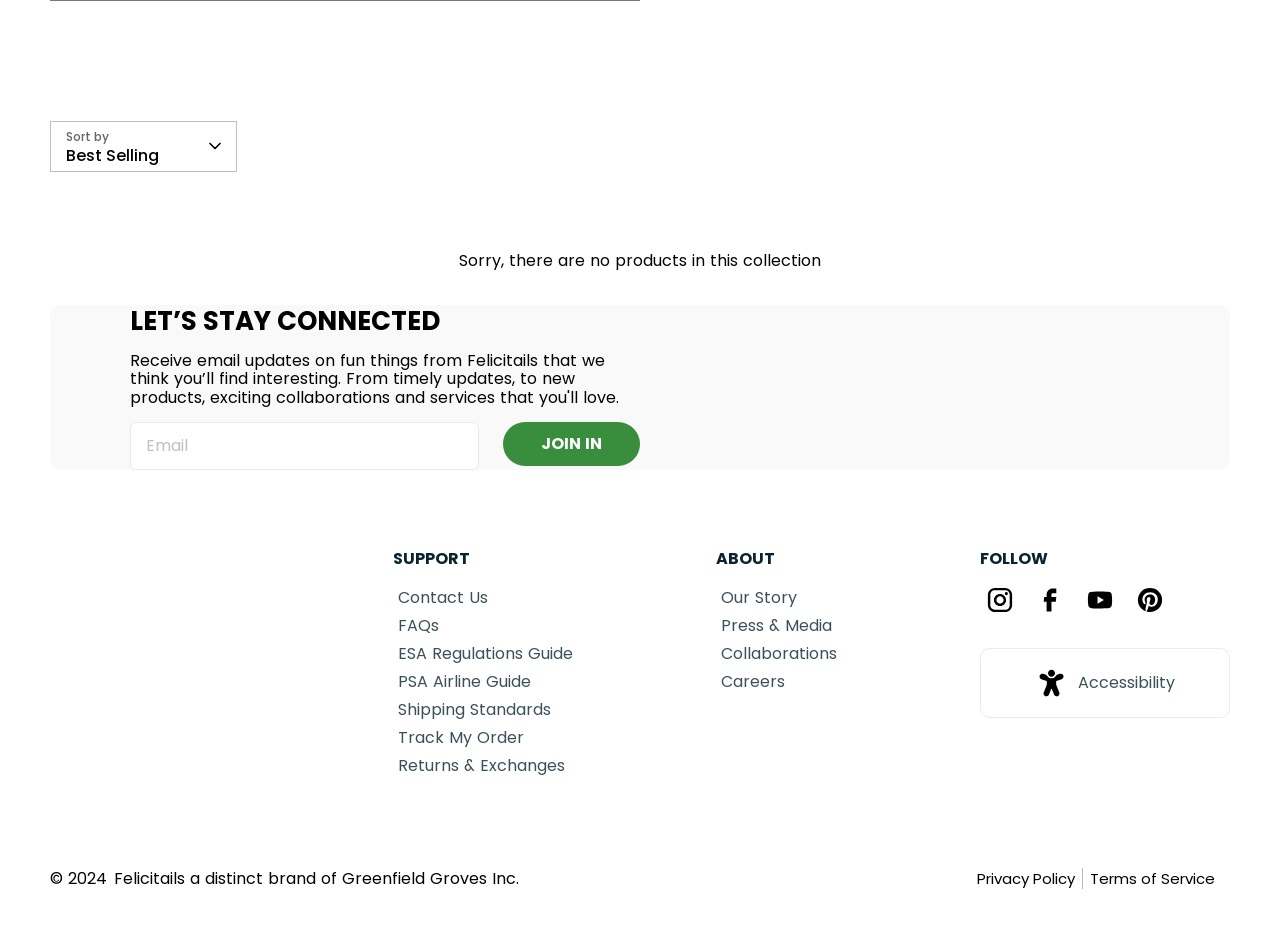Please determine the bounding box coordinates for the element with the description: "aria-label="Instagram"".

[0.77, 0.626, 0.793, 0.665]